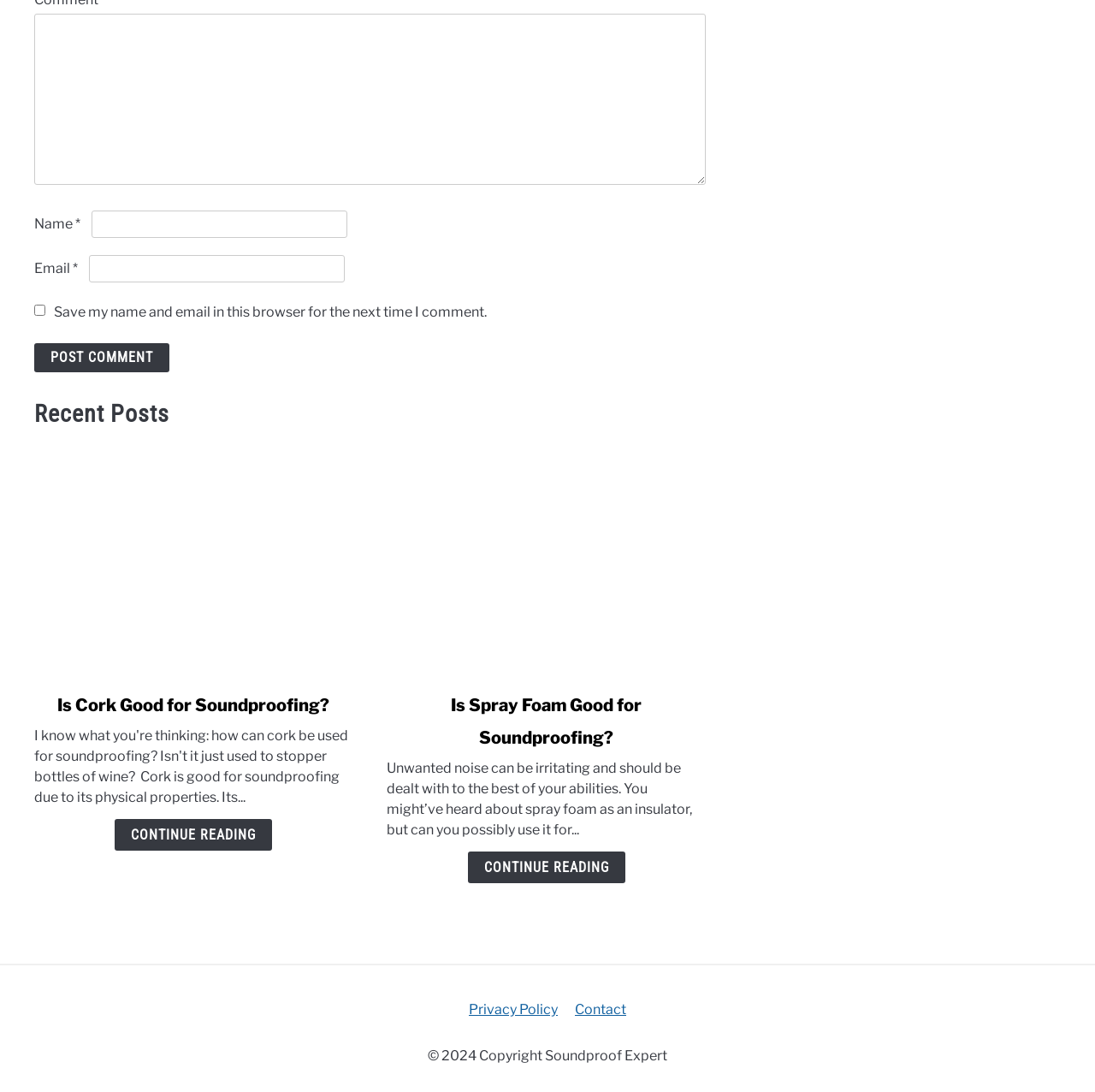Find the bounding box coordinates of the element to click in order to complete the given instruction: "Read the article about Is Cork Good for Soundproofing?."

[0.031, 0.411, 0.322, 0.615]